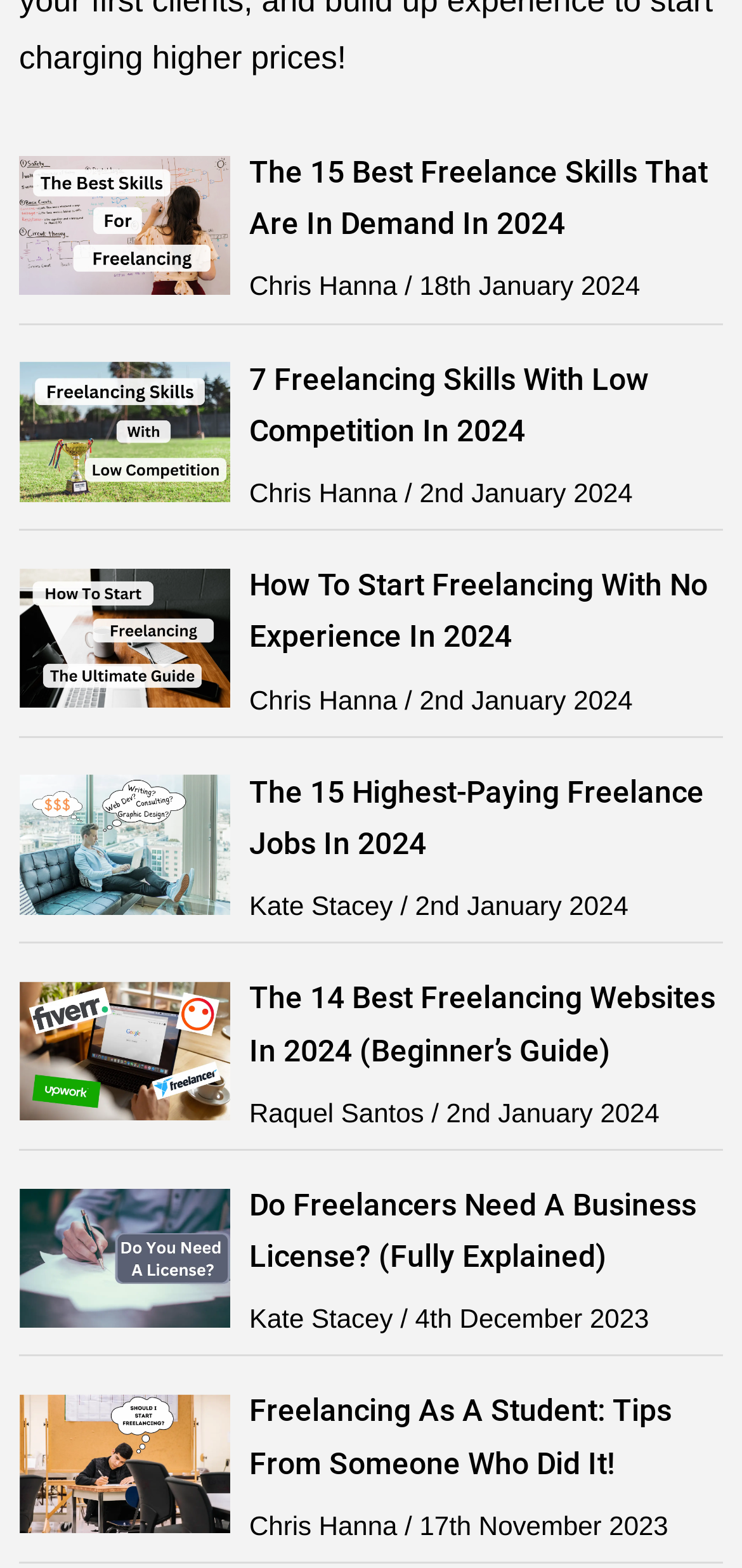Can you show the bounding box coordinates of the region to click on to complete the task described in the instruction: "Explore the highest-paying freelance jobs"?

[0.336, 0.493, 0.949, 0.549]